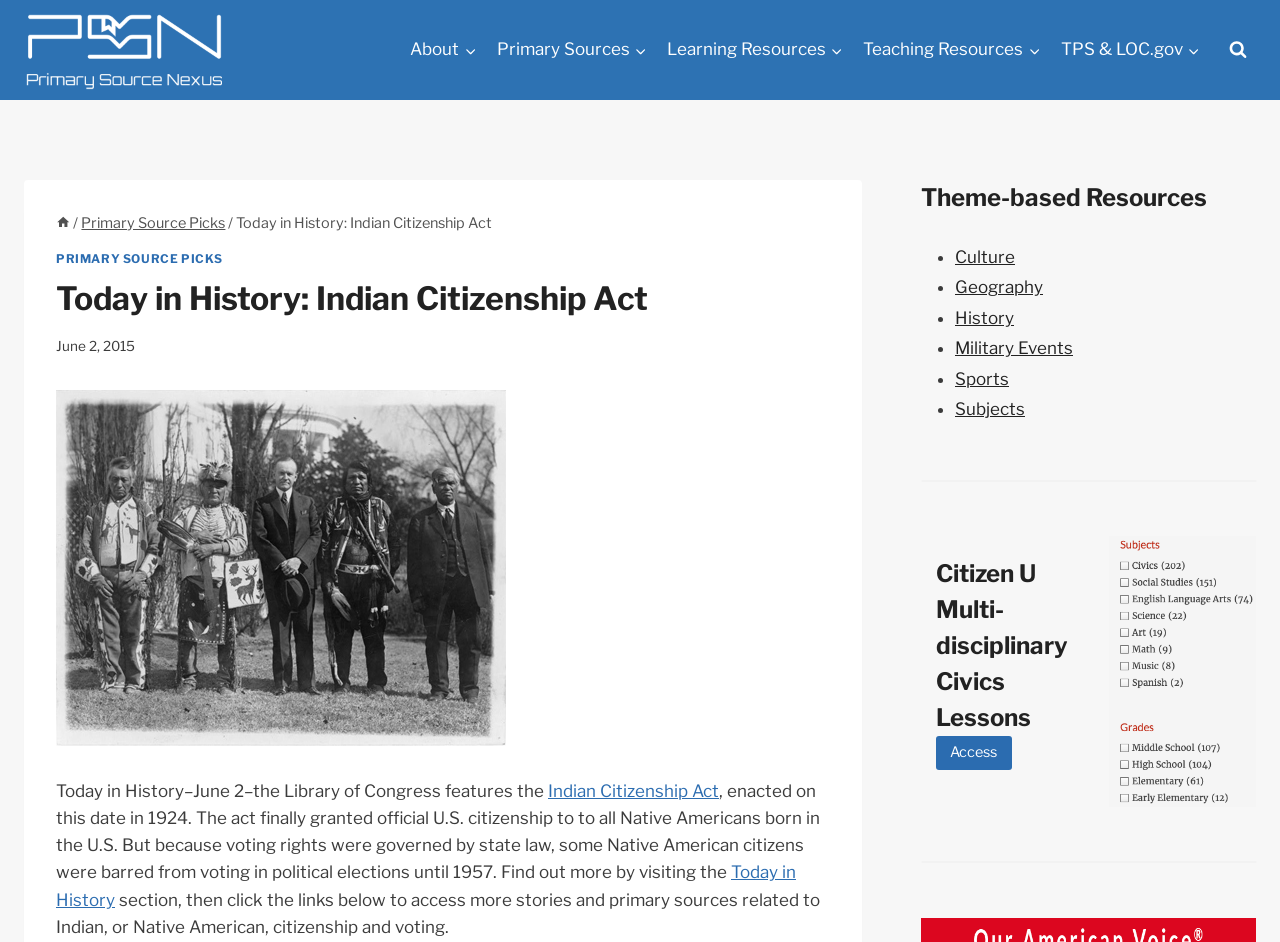Give a concise answer using only one word or phrase for this question:
What are the theme-based resources mentioned in the webpage?

Culture, Geography, History, Military Events, Sports, Subjects